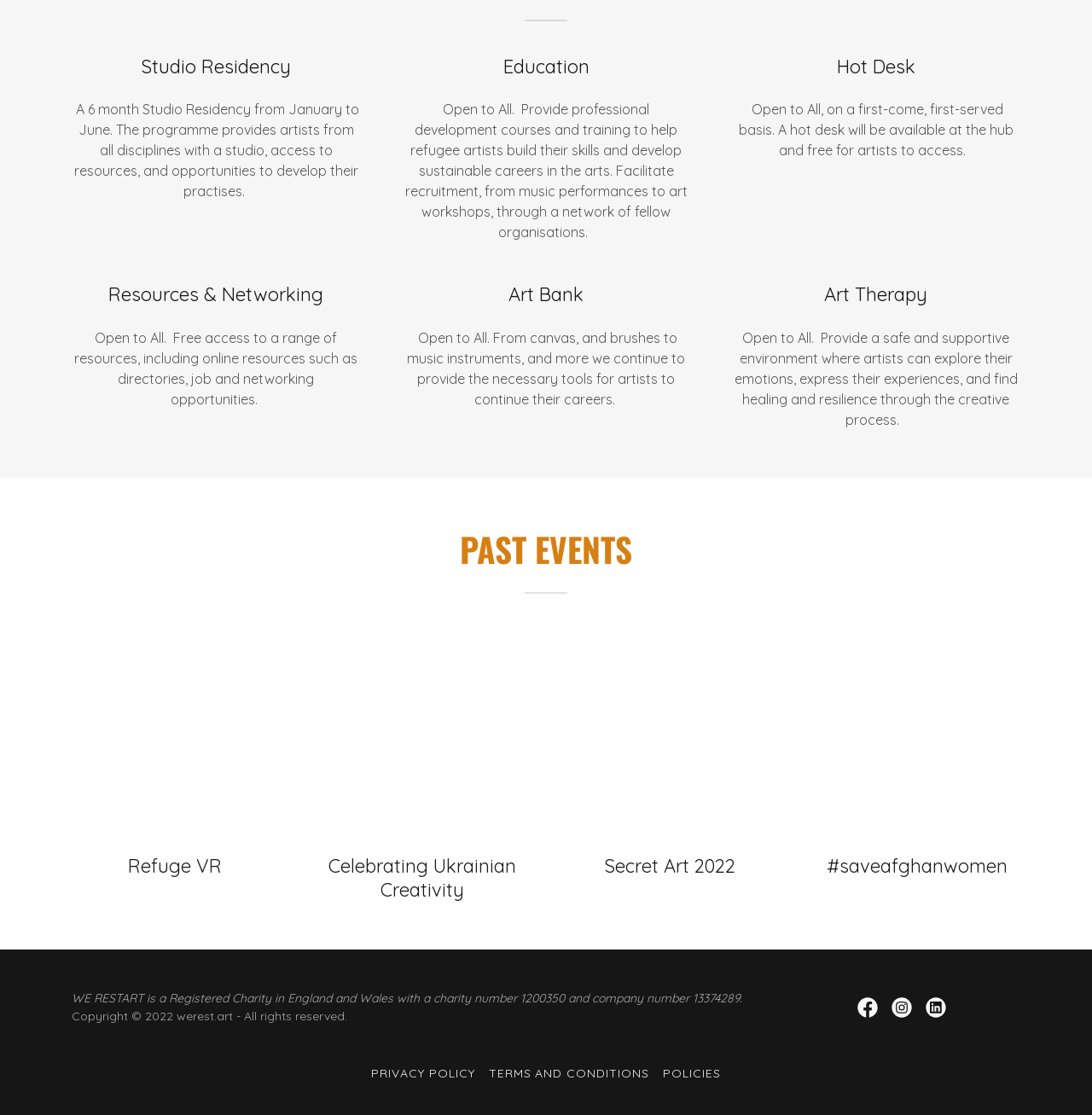Using the provided element description "Privacy Policy", determine the bounding box coordinates of the UI element.

[0.333, 0.95, 0.441, 0.976]